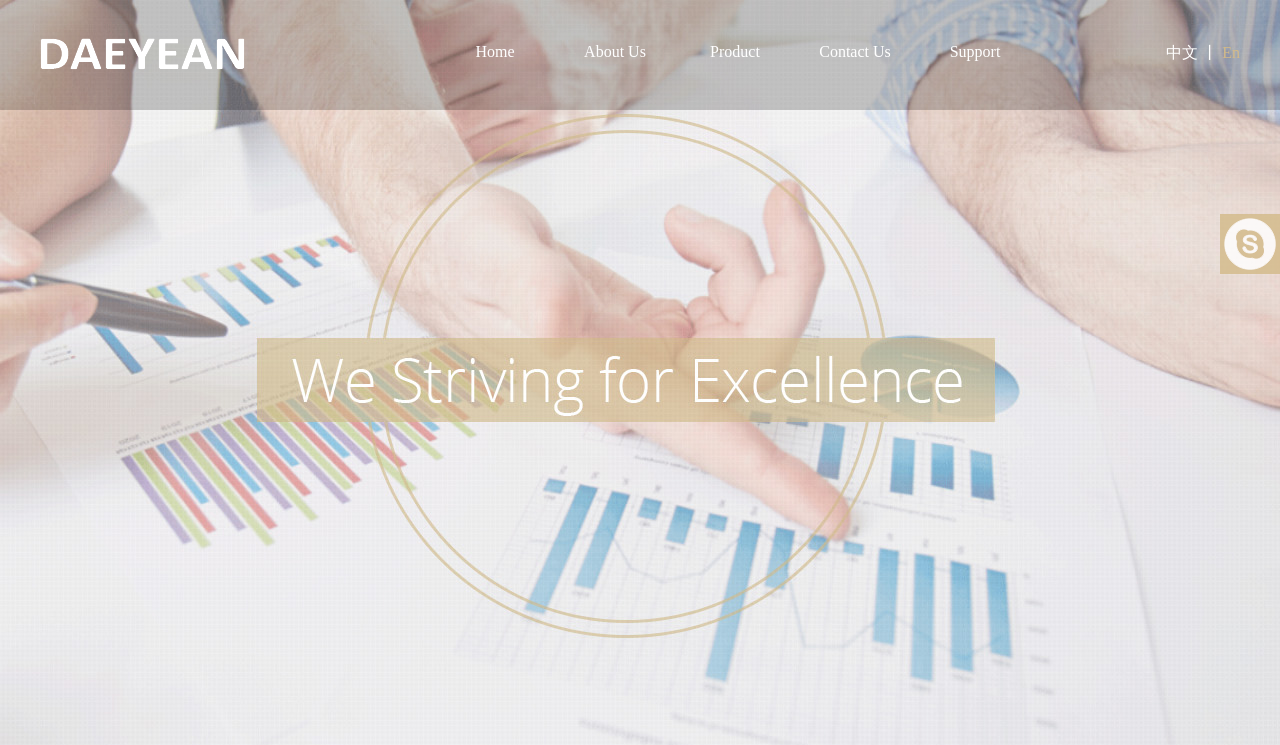How many language options are available?
Give a comprehensive and detailed explanation for the question.

I found two language-related link elements, one with the text '中文' and another with the text 'En', indicating that there are two language options available.